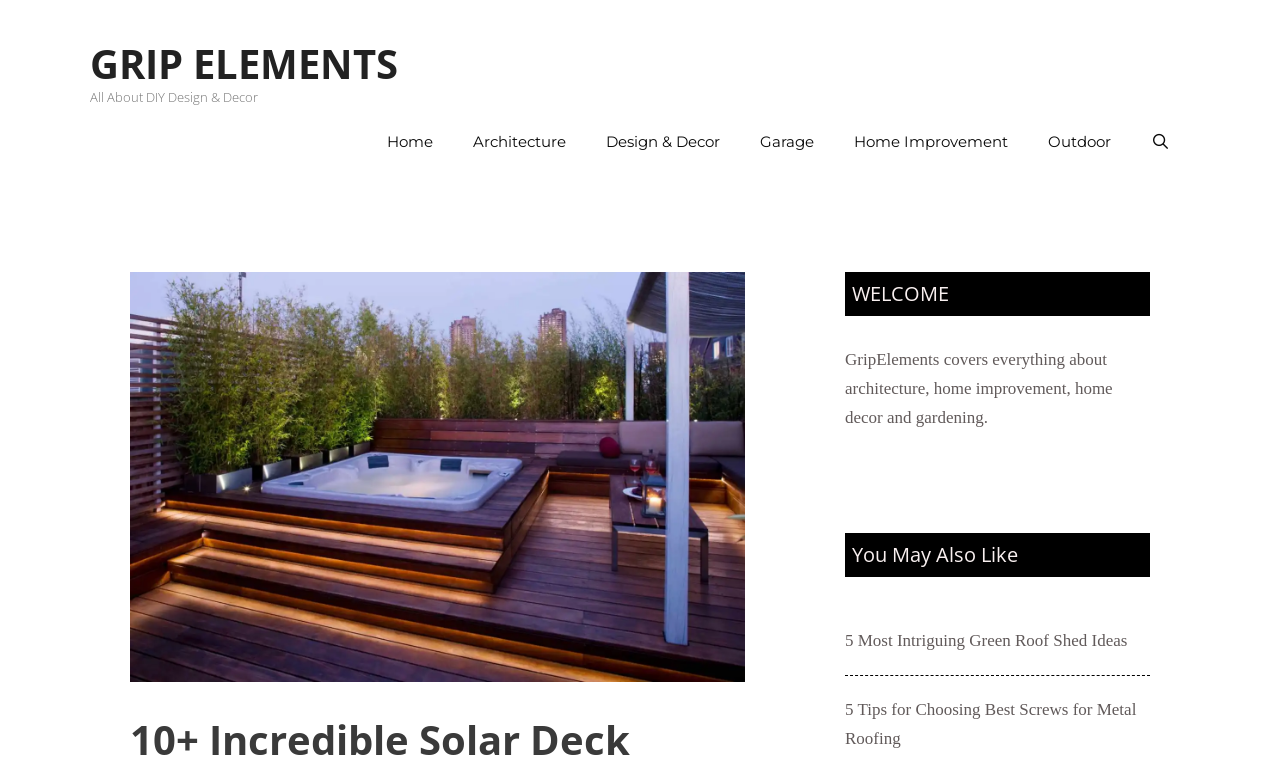Using the provided element description: "Contact", identify the bounding box coordinates. The coordinates should be four floats between 0 and 1 in the order [left, top, right, bottom].

None